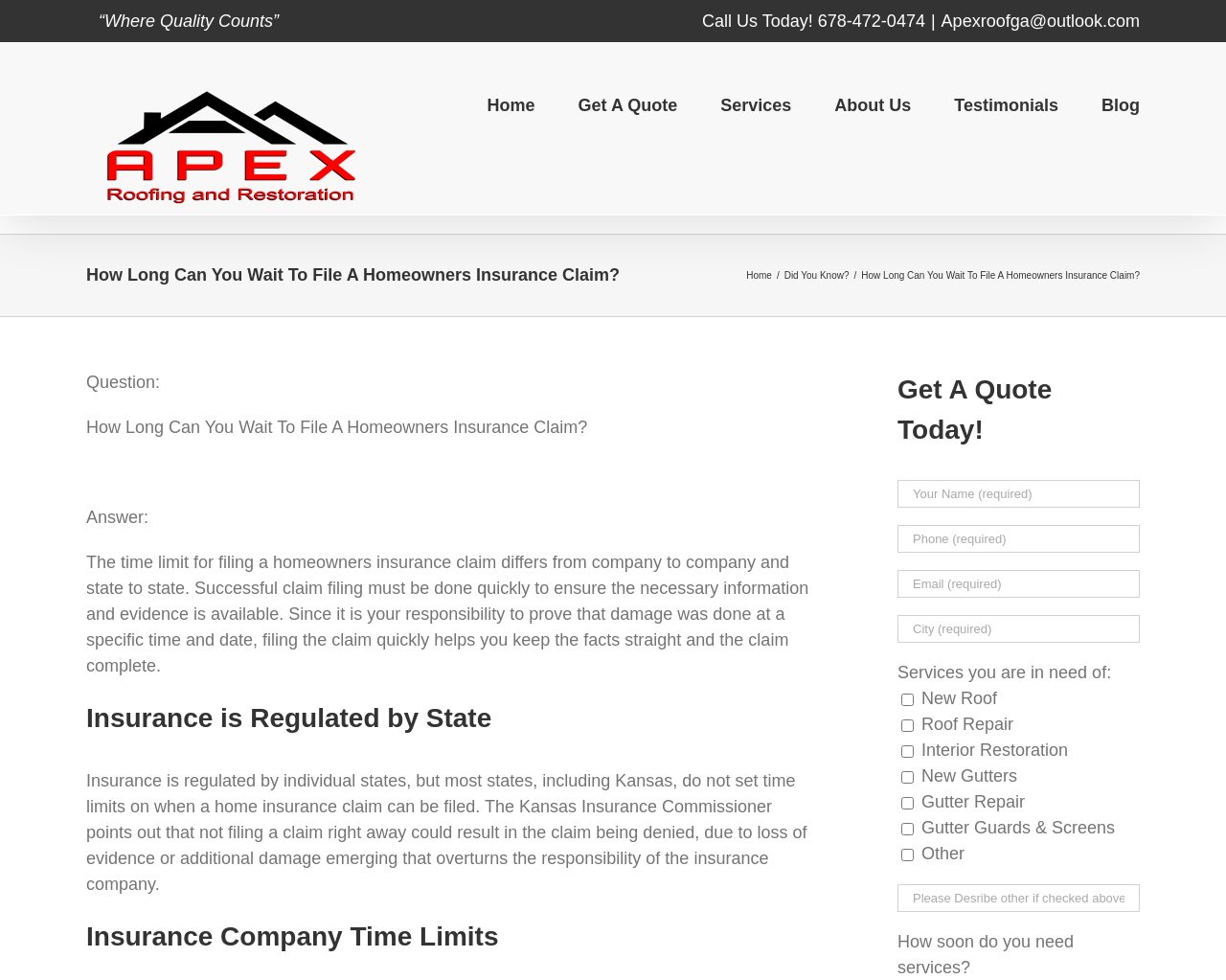Answer the following query with a single word or phrase:
What is the purpose of the form on the webpage?

To get a quote